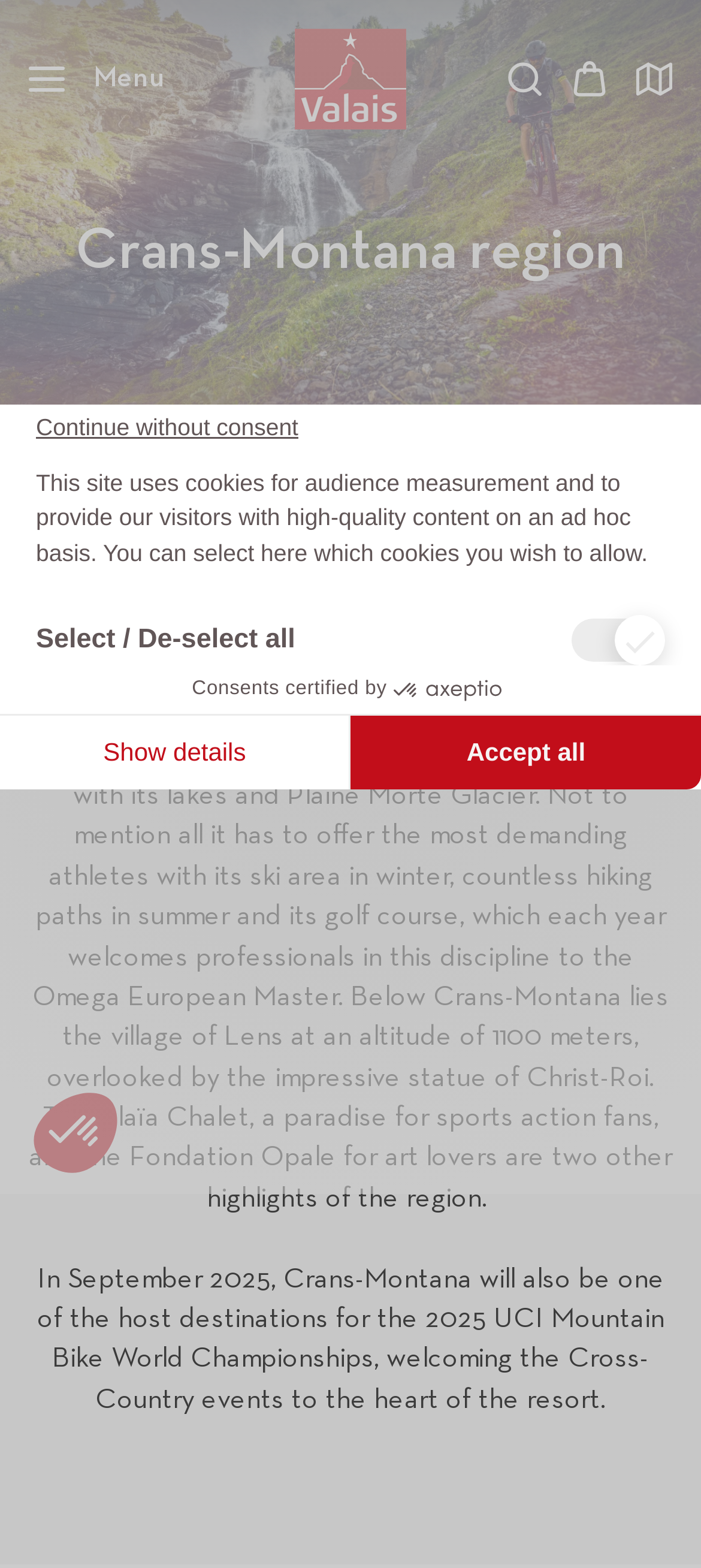Could you provide the bounding box coordinates for the portion of the screen to click to complete this instruction: "Manage your preferences about cookies"?

[0.046, 0.695, 0.169, 0.75]